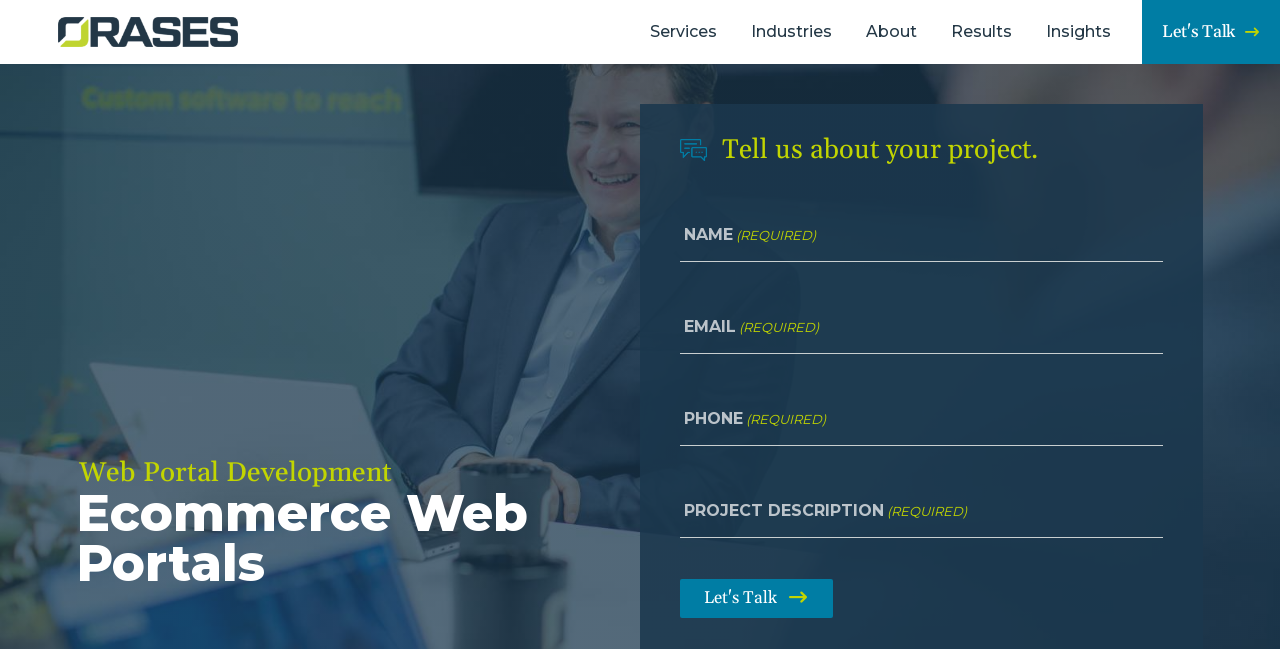Can you pinpoint the bounding box coordinates for the clickable element required for this instruction: "View 'Ecommerce Web Portals' section"? The coordinates should be four float numbers between 0 and 1, i.e., [left, top, right, bottom].

[0.06, 0.753, 0.451, 0.908]